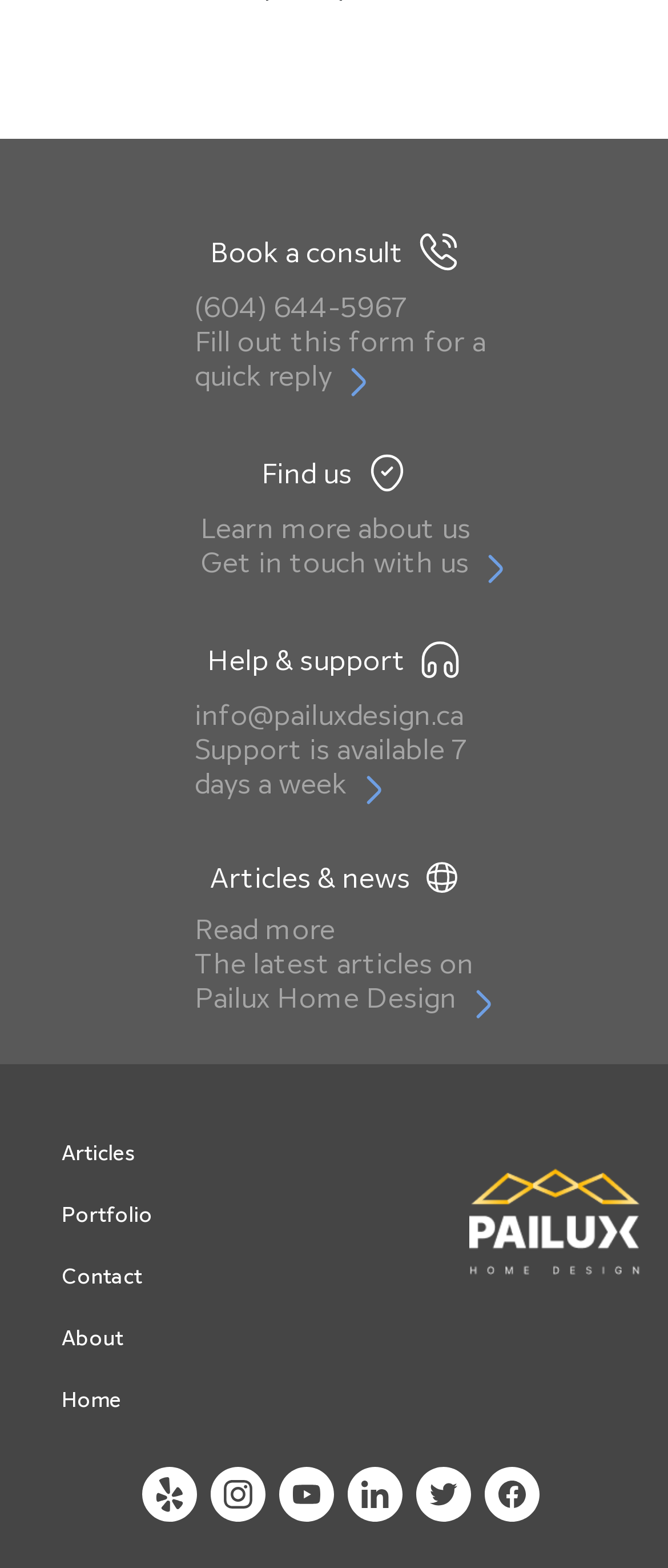Examine the screenshot and answer the question in as much detail as possible: How many links are there in the footer section?

I determined the footer section by looking at the y-coordinates of the elements and found that the links 'Articles', 'Portfolio', 'Contact', 'About', and 'Home' are located at the bottom of the webpage. I counted these links to get the answer.